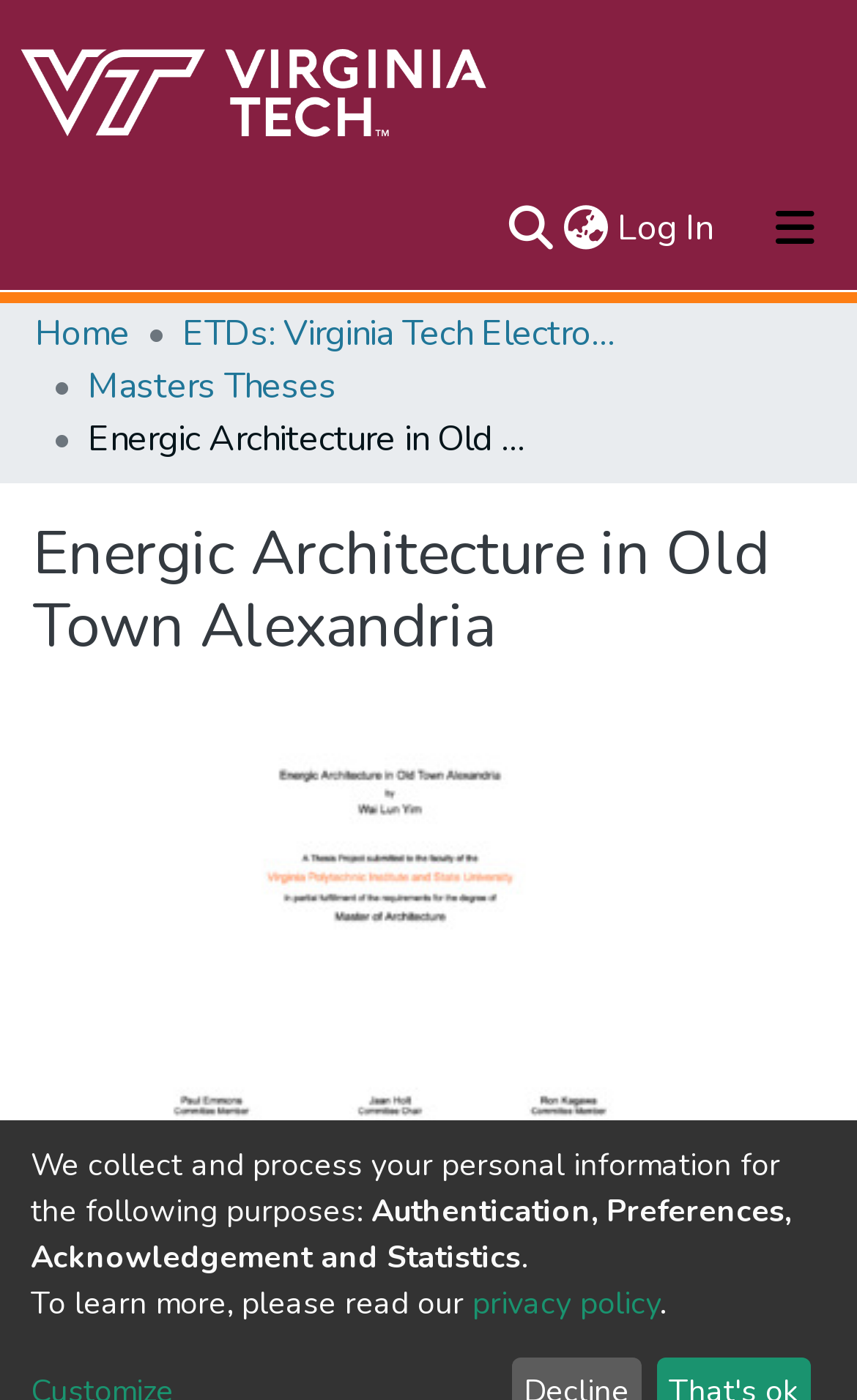Locate the bounding box coordinates of the area to click to fulfill this instruction: "Search for something". The bounding box should be presented as four float numbers between 0 and 1, in the order [left, top, right, bottom].

[0.587, 0.144, 0.651, 0.182]